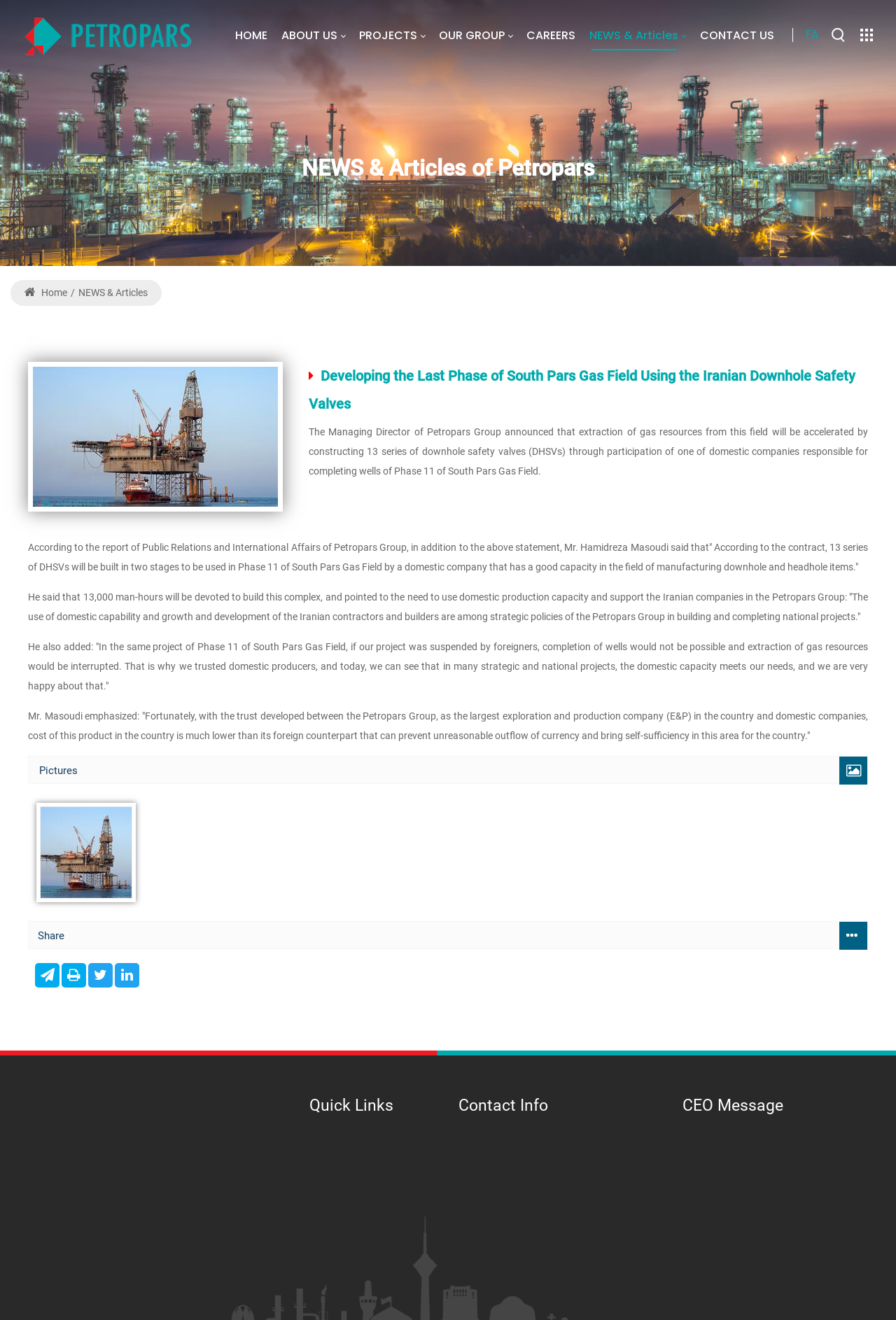From the given element description: "title="linkedin"", find the bounding box for the UI element. Provide the coordinates as four float numbers between 0 and 1, in the order [left, top, right, bottom].

[0.128, 0.736, 0.155, 0.744]